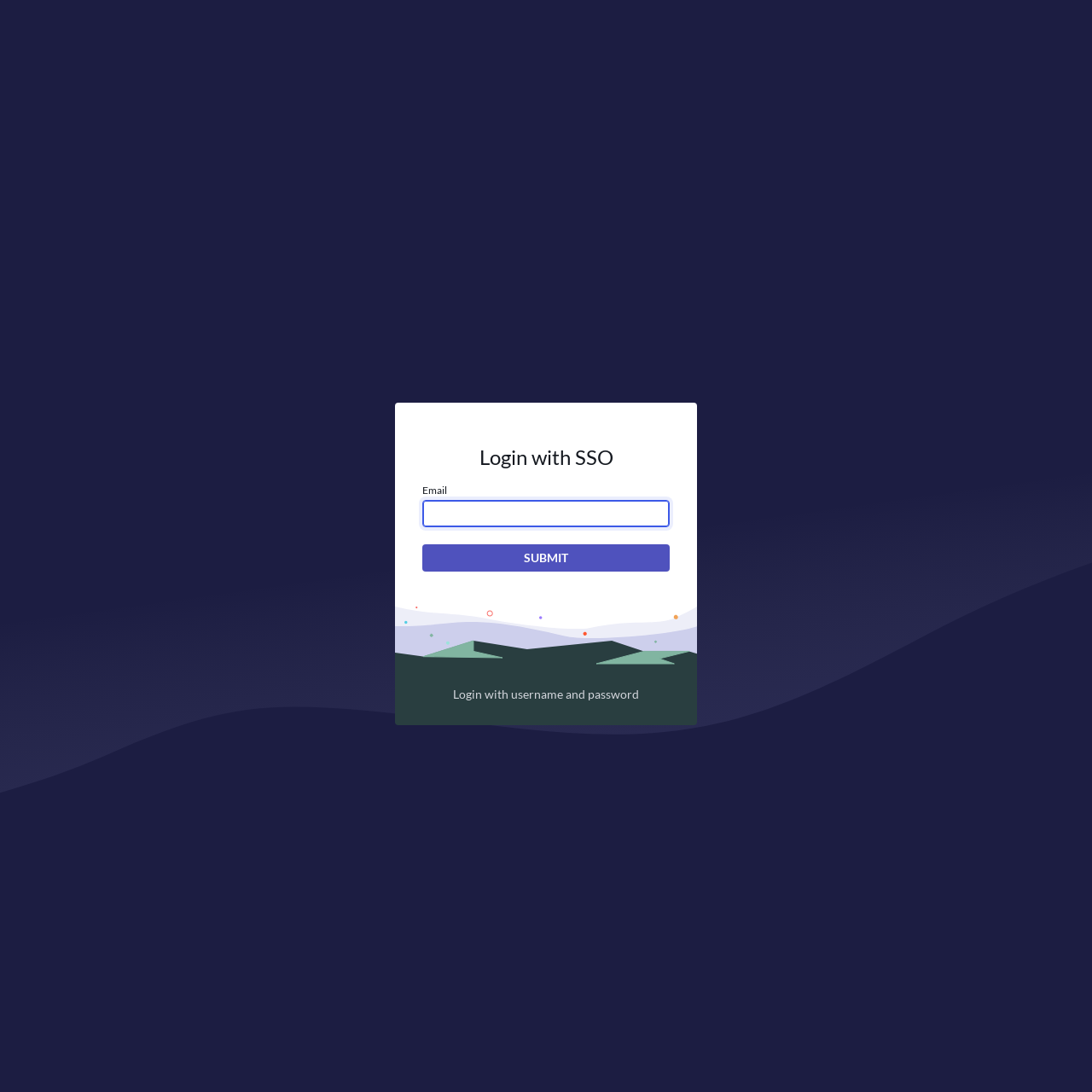Determine the primary headline of the webpage.

Login with SSO